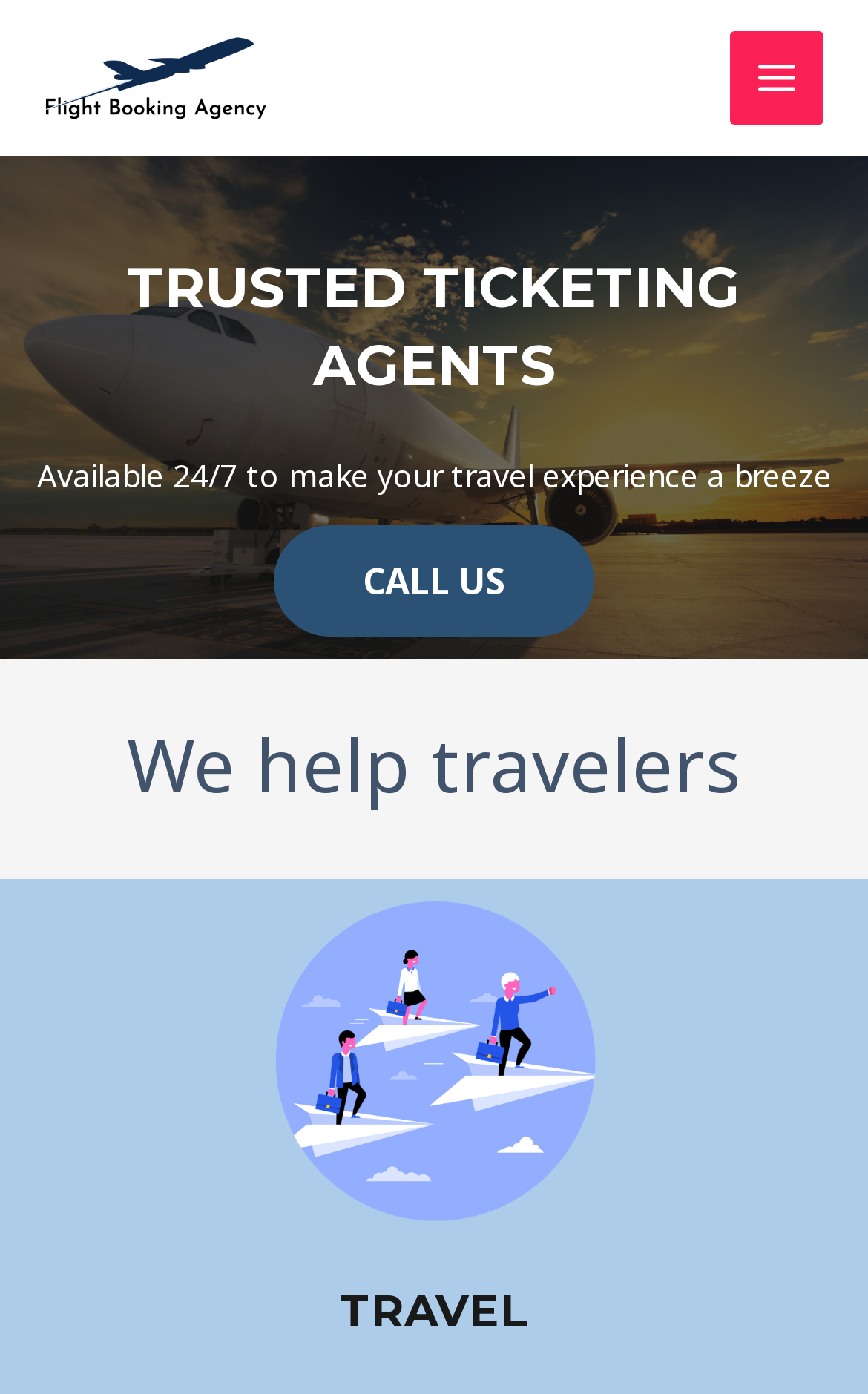What is the purpose of the ticketing agent?
Answer the question with a thorough and detailed explanation.

The purpose of the ticketing agent can be inferred from the static text on the webpage, which states 'We help travelers'. This suggests that the ticketing agent is intended to assist travelers in some way.